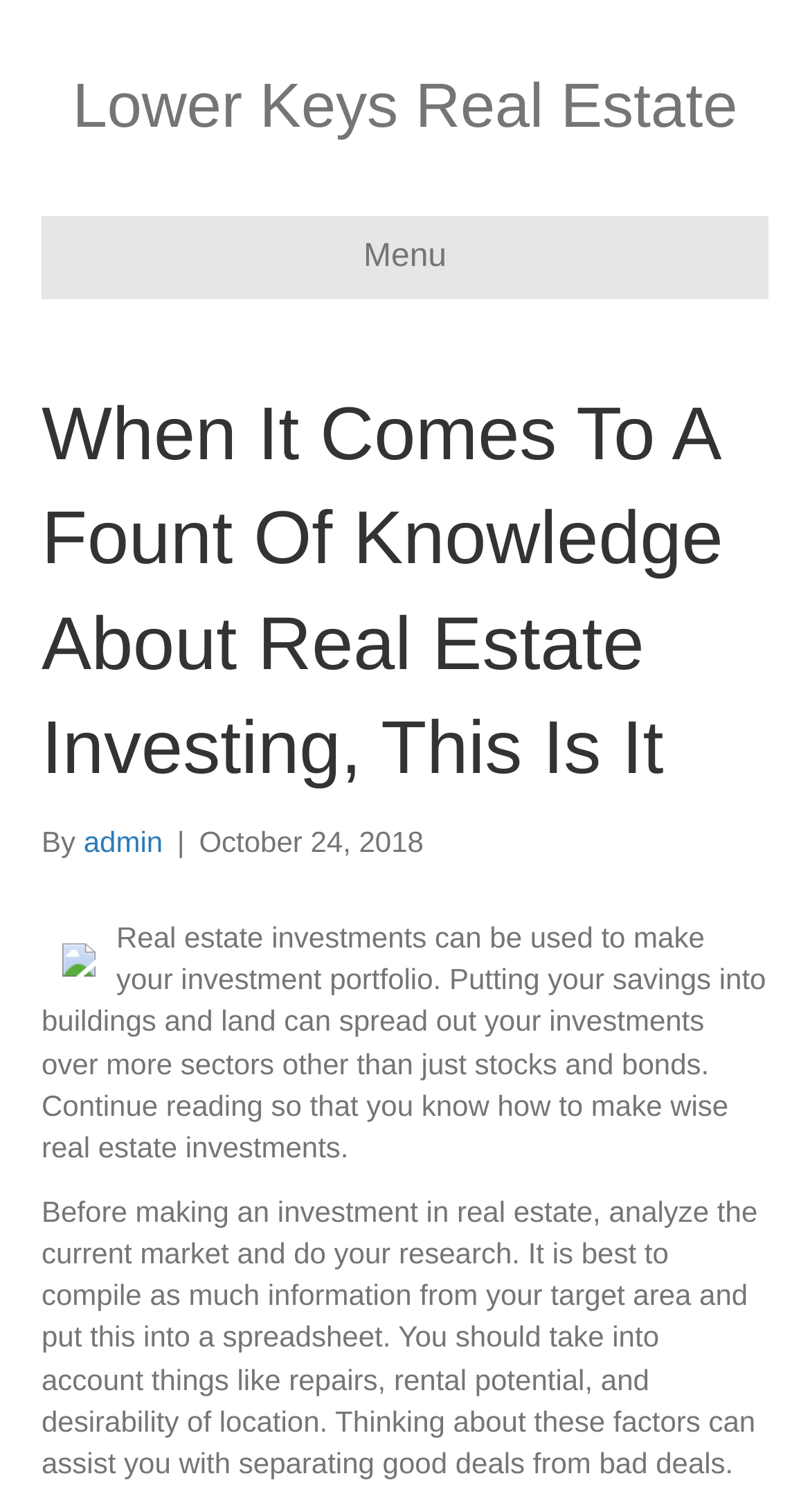Kindly respond to the following question with a single word or a brief phrase: 
What is the date of the article?

October 24, 2018